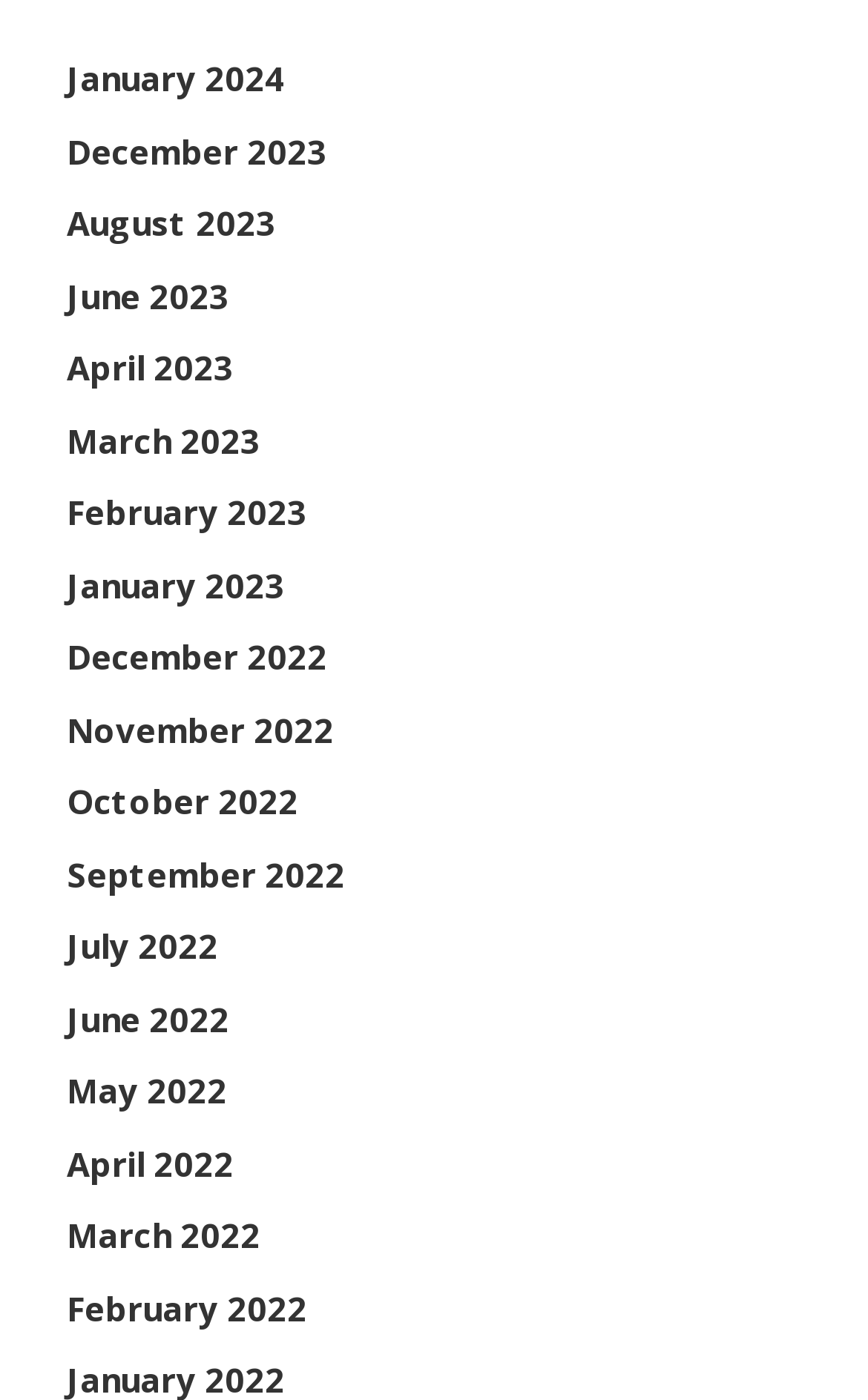Locate the bounding box coordinates of the clickable element to fulfill the following instruction: "view January 2024". Provide the coordinates as four float numbers between 0 and 1 in the format [left, top, right, bottom].

[0.077, 0.04, 0.328, 0.072]